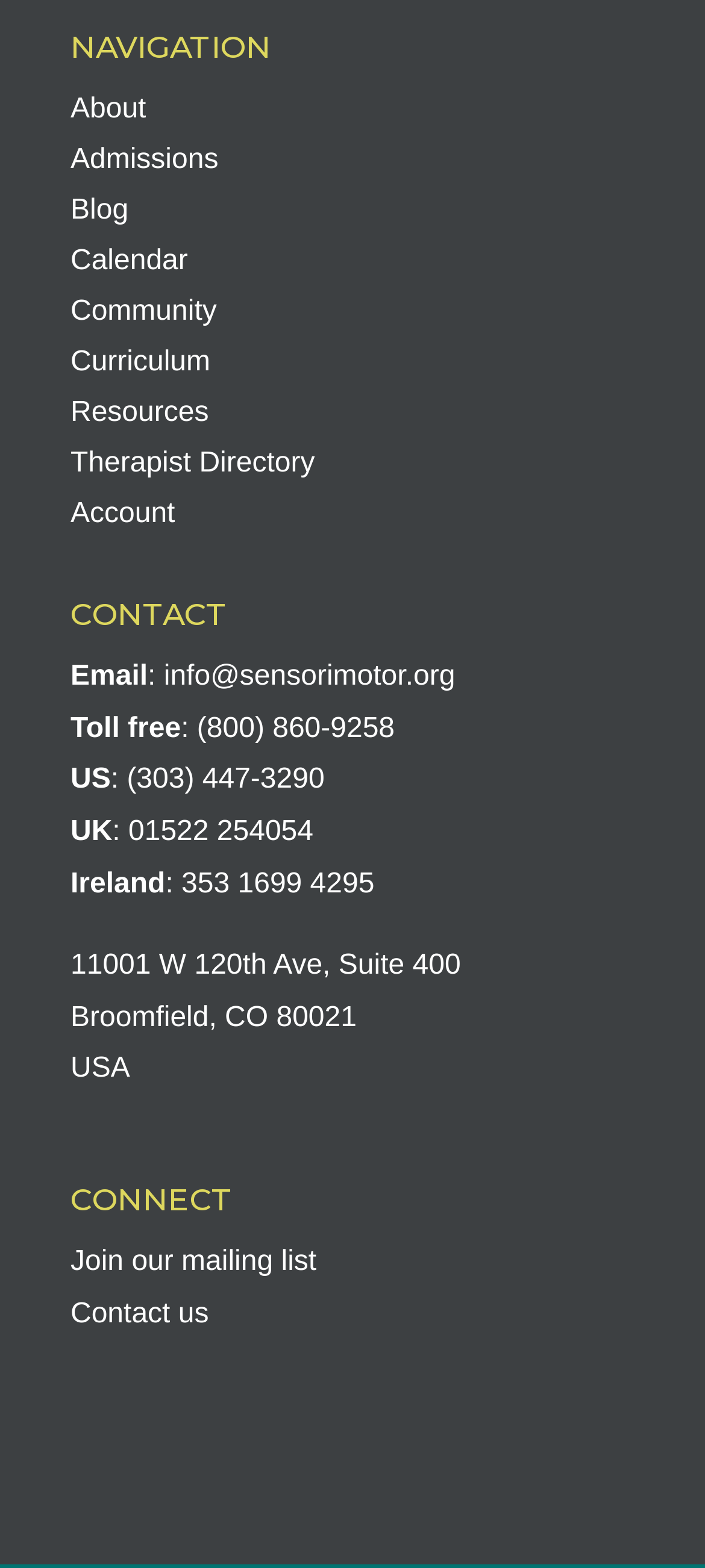Identify the bounding box coordinates for the region of the element that should be clicked to carry out the instruction: "Click on About". The bounding box coordinates should be four float numbers between 0 and 1, i.e., [left, top, right, bottom].

[0.1, 0.054, 0.9, 0.096]